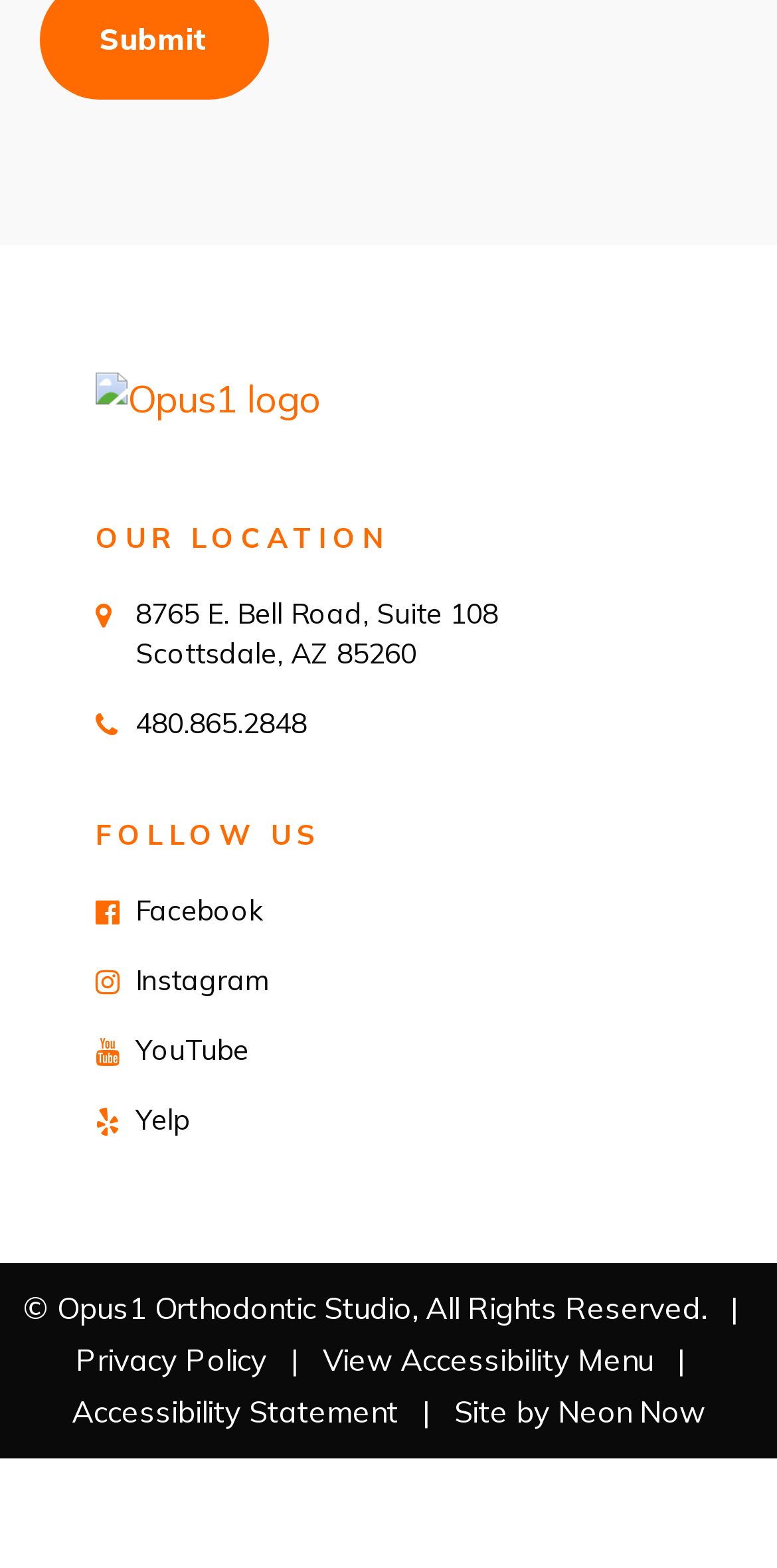Identify the coordinates of the bounding box for the element described below: "alt="Opus1 logo"". Return the coordinates as four float numbers between 0 and 1: [left, top, right, bottom].

[0.123, 0.237, 0.413, 0.27]